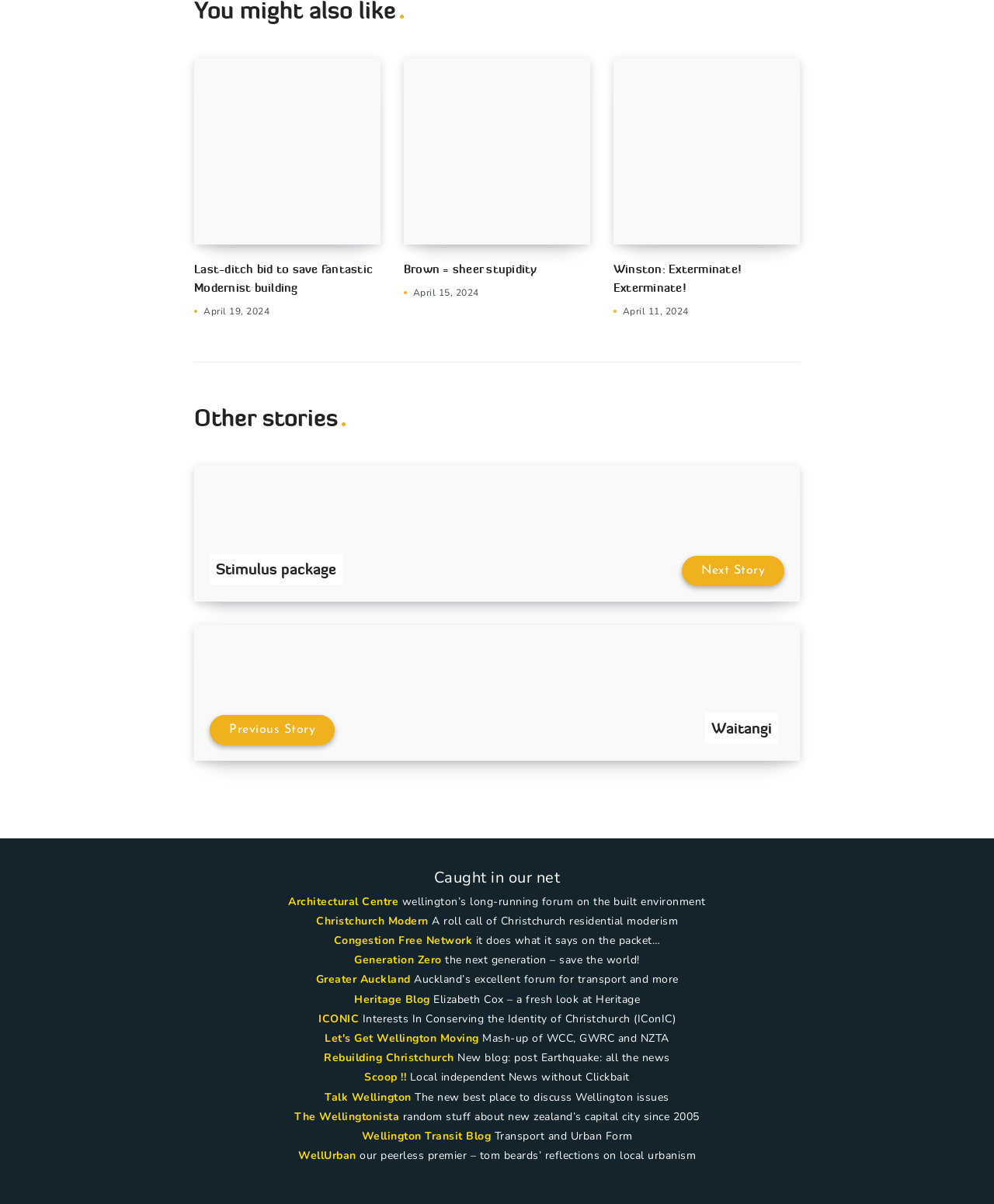What is the title of the first article?
Your answer should be a single word or phrase derived from the screenshot.

Last-ditch bid to save fantastic Modernist building